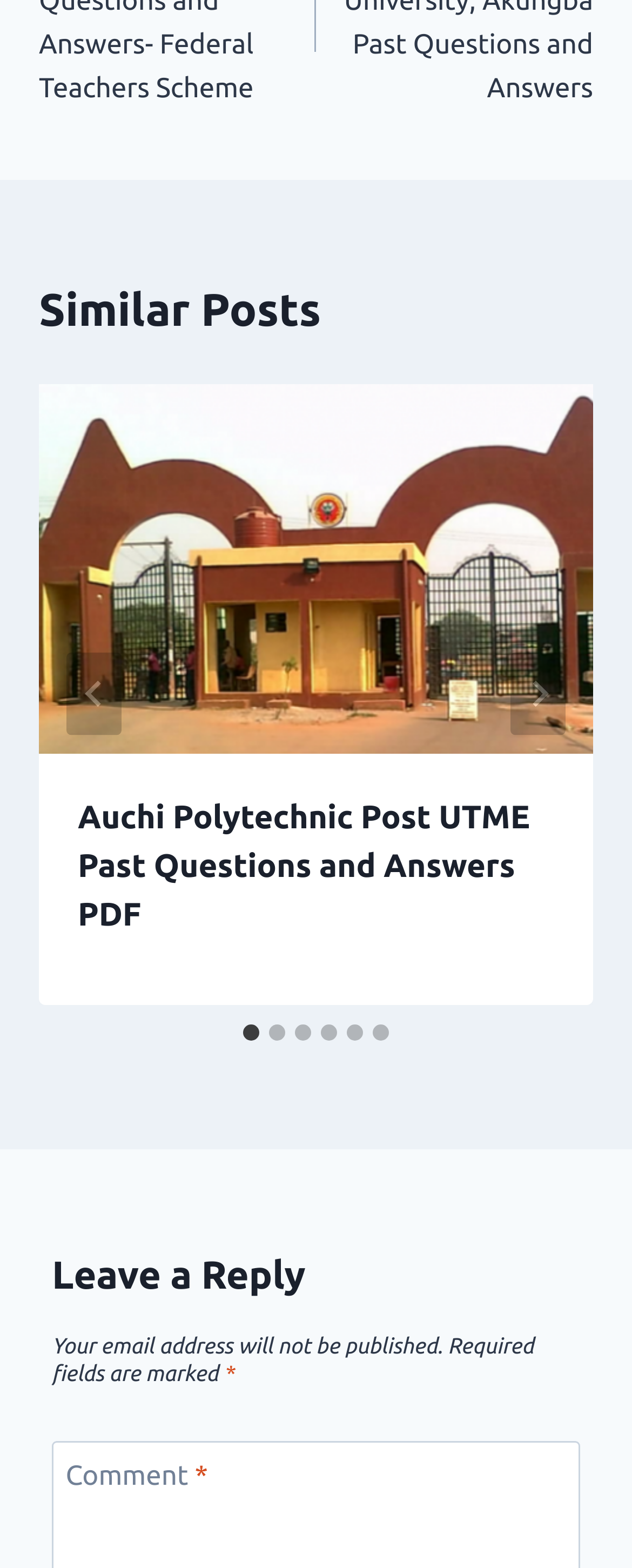Extract the bounding box coordinates of the UI element described by: "aria-label="Go to slide 1"". The coordinates should include four float numbers ranging from 0 to 1, e.g., [left, top, right, bottom].

[0.385, 0.317, 0.41, 0.327]